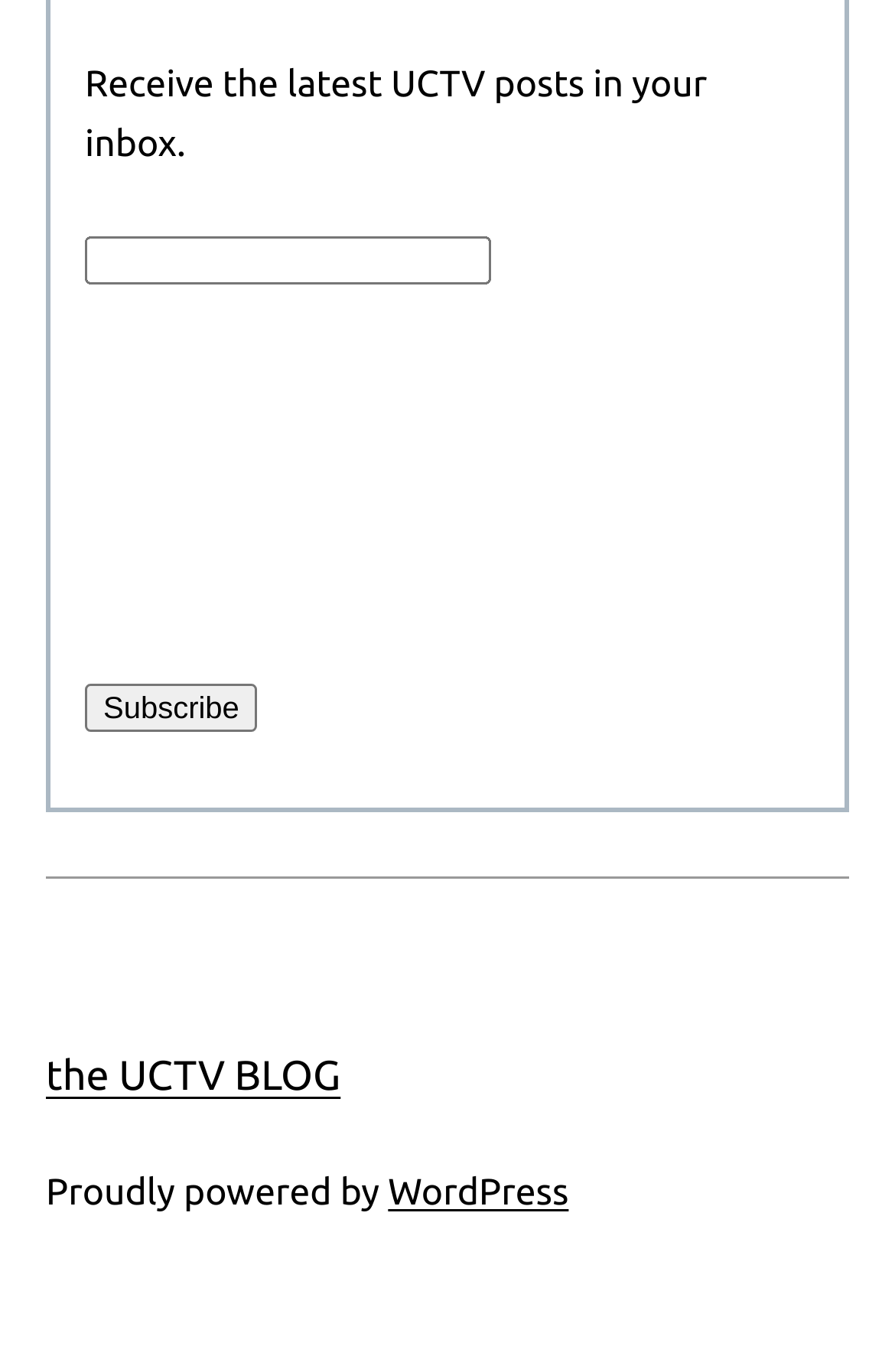What is the purpose of the textbox?
Answer briefly with a single word or phrase based on the image.

Enter email